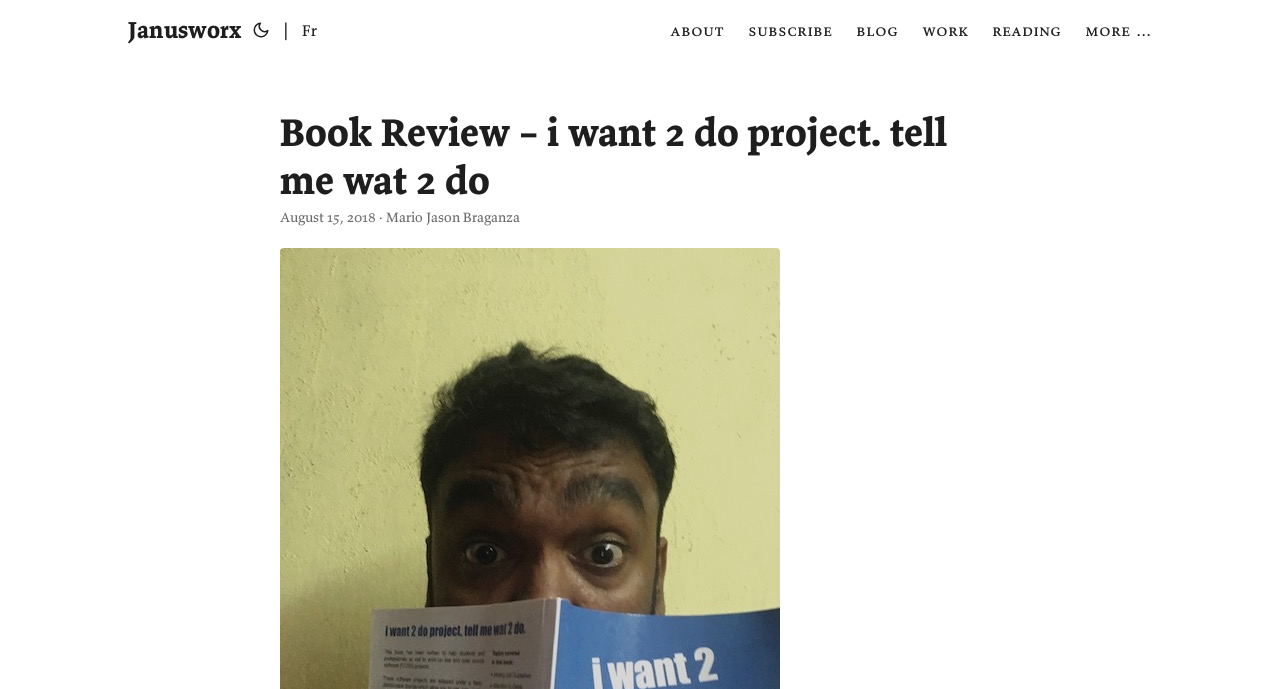Can you find the bounding box coordinates for the element to click on to achieve the instruction: "switch to French"?

[0.236, 0.0, 0.248, 0.087]